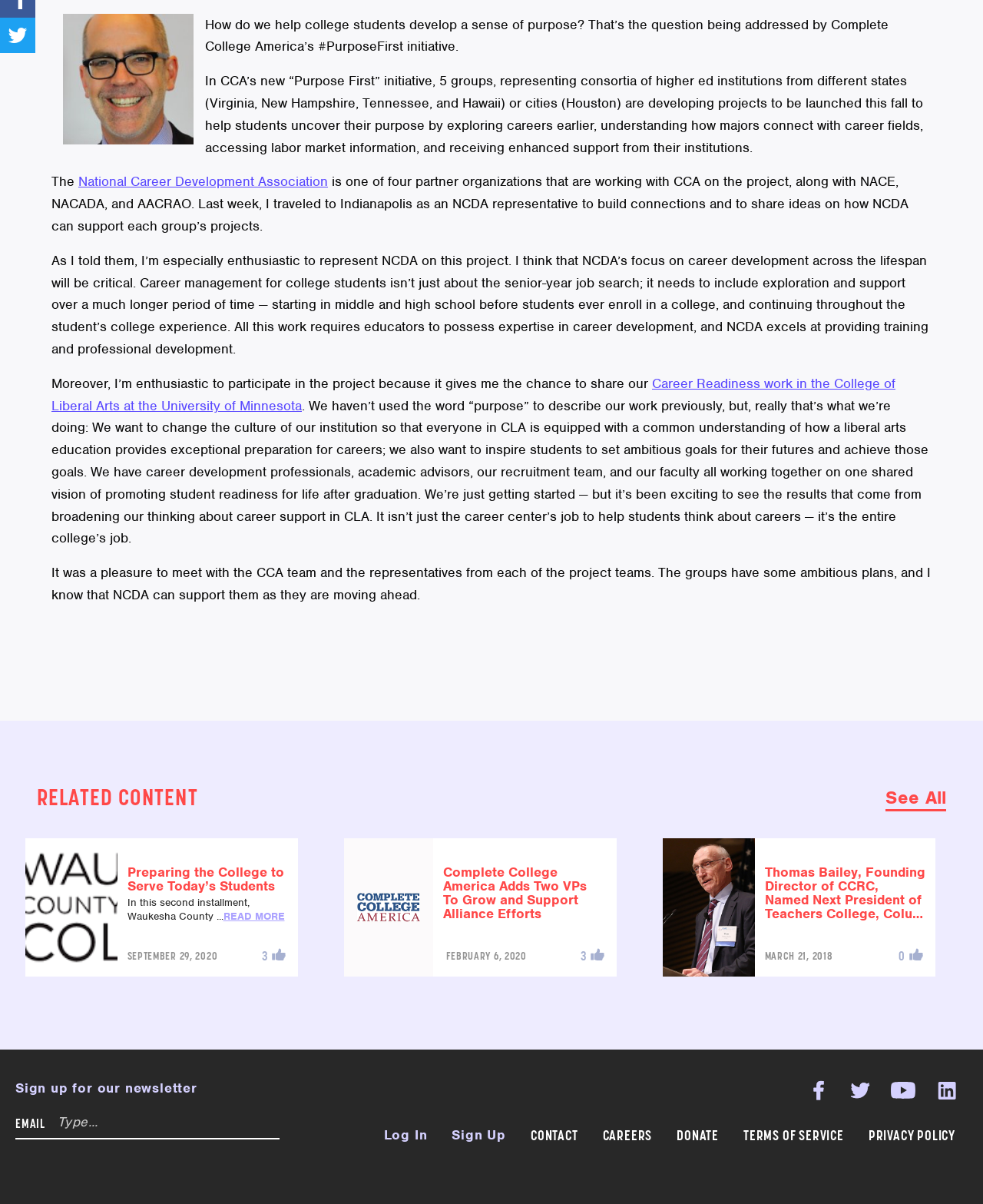Extract the bounding box of the UI element described as: "alt="Facebook"".

[0.813, 0.891, 0.852, 0.902]